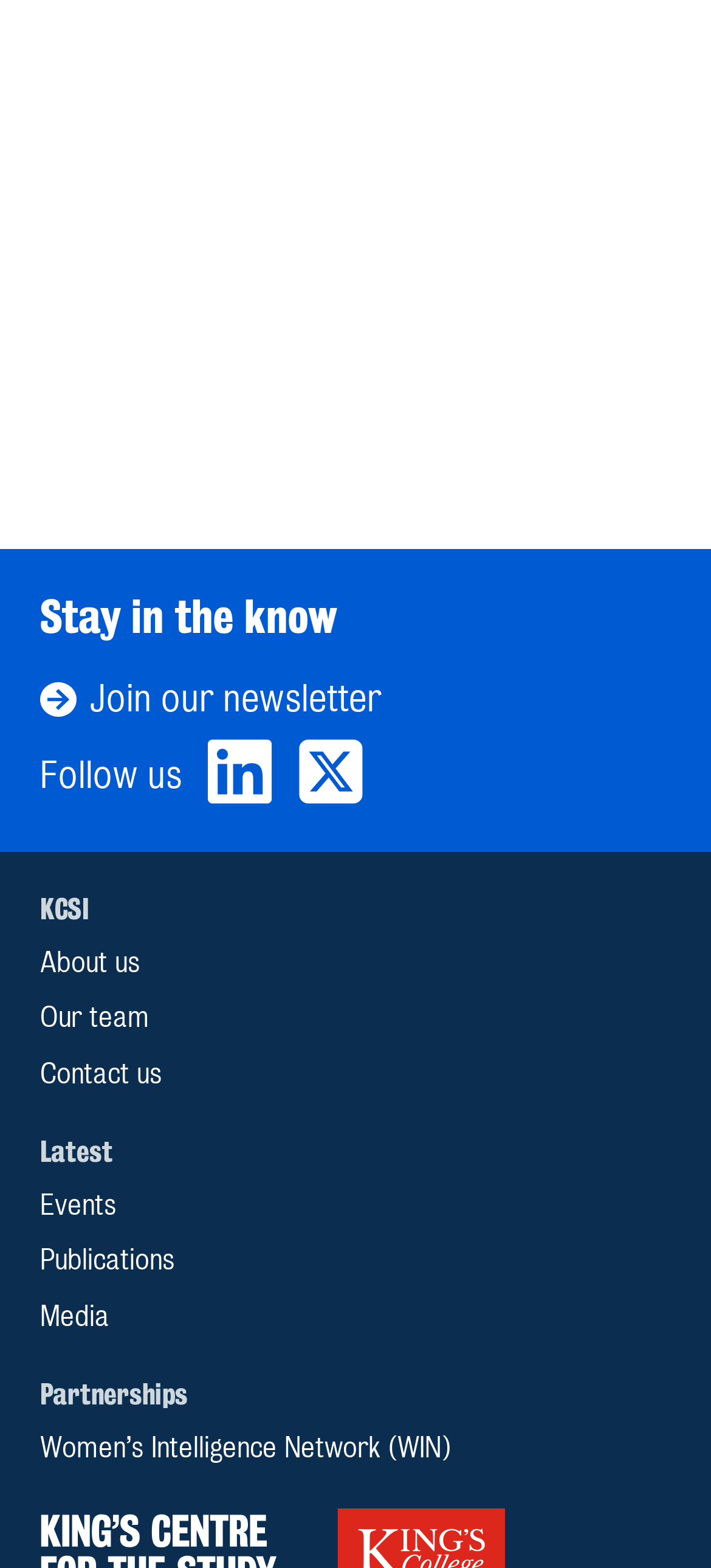Identify the bounding box coordinates of the element that should be clicked to fulfill this task: "Click the link to Texas Higher Education Board". The coordinates should be provided as four float numbers between 0 and 1, i.e., [left, top, right, bottom].

None